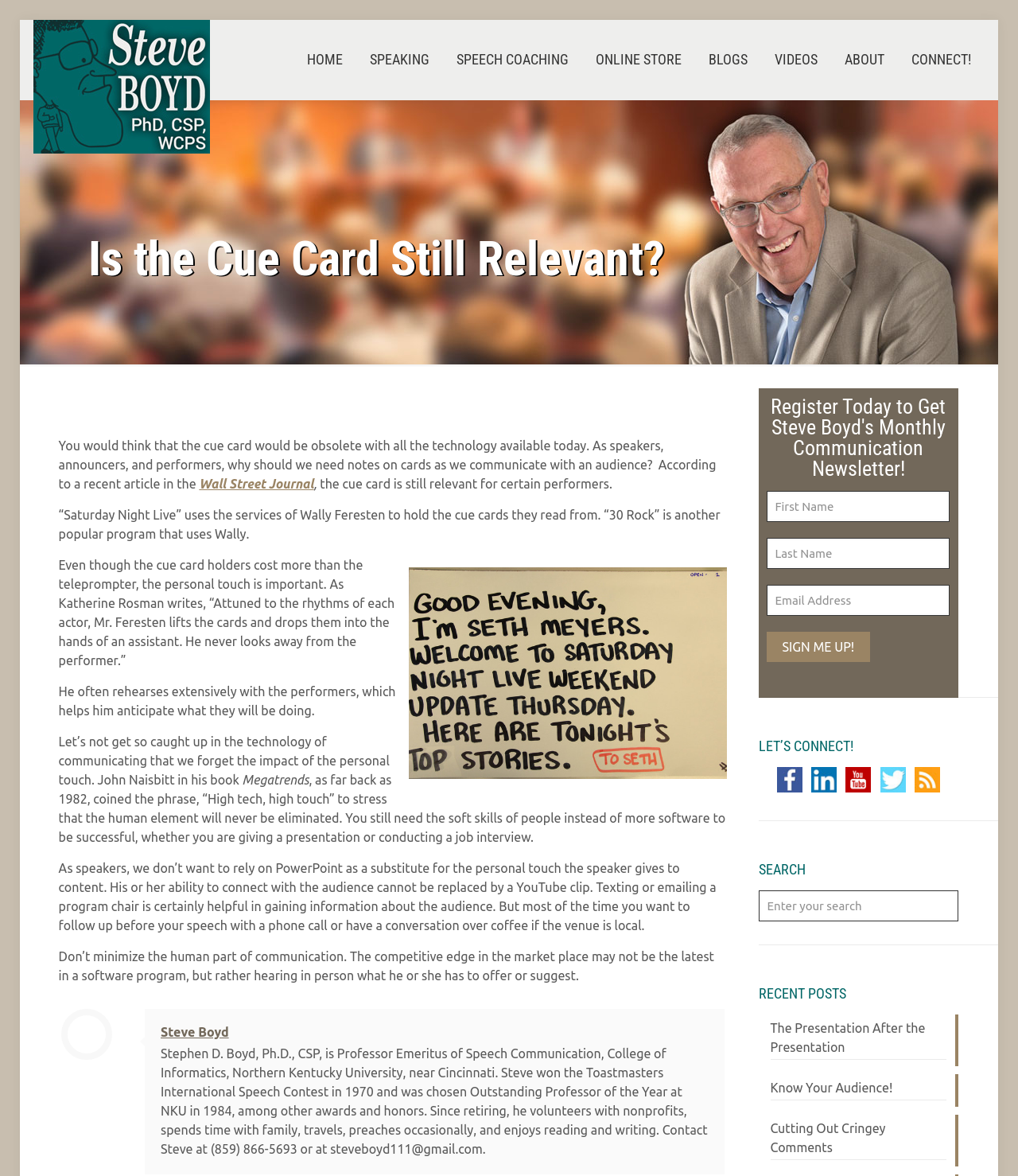What is the name of the speaker?
Provide a comprehensive and detailed answer to the question.

The name of the speaker can be found in the heading 'Steve Boyd' and also in the link 'Steve Boyd' which is a part of the heading. Additionally, the image 'Steve Boyd' is also associated with the speaker's name.